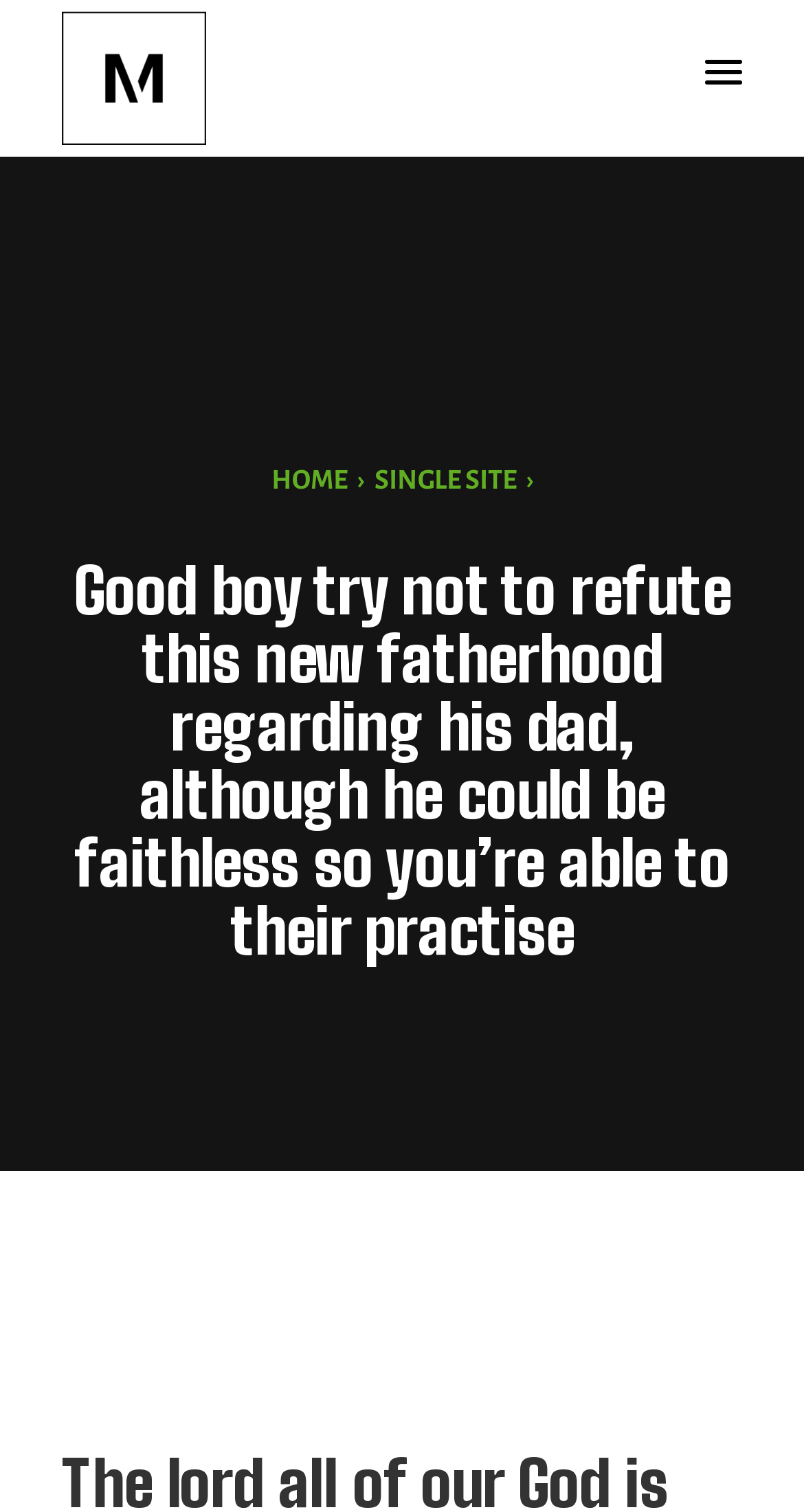Illustrate the webpage's structure and main components comprehensively.

The webpage features a logo at the top left corner, which is an image with the text "Logo". To the right of the logo, there is a button with a dropdown menu. Below the logo, there is a navigation menu with three items: "HOME" on the left, a right-facing arrow "›" in the middle, and "SINGLE SITE" on the right. 

The main content of the webpage is a heading that spans across the width of the page, located below the navigation menu. The heading reads "Good boy try not to refute this new fatherhood regarding his dad, although he could be faithless so you’re able to their practise".